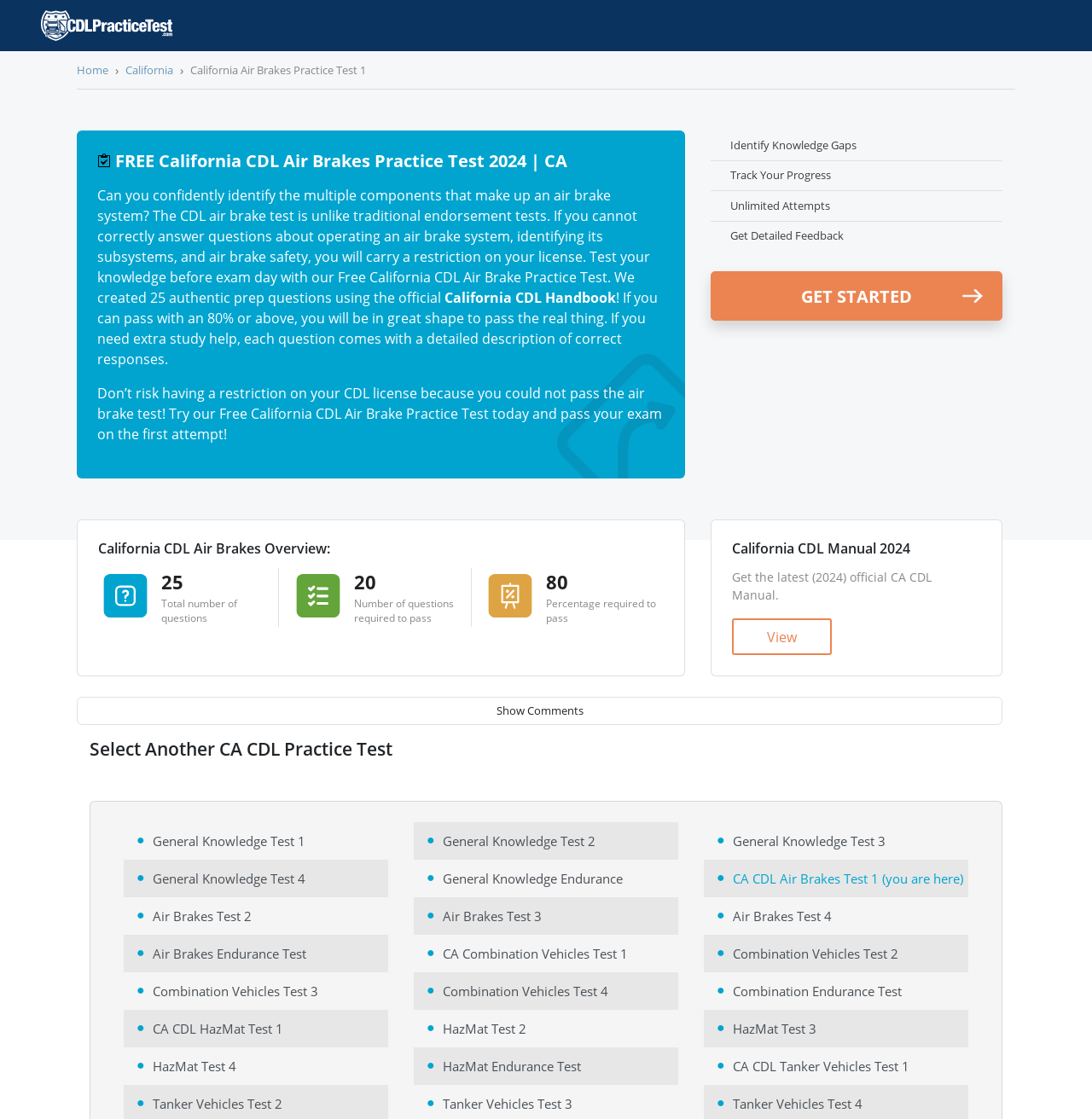What is the minimum percentage required to pass this practice test?
Using the image, elaborate on the answer with as much detail as possible.

This answer can be found by looking at the section 'California CDL Air Brakes Overview' where it states '80 Percentage required to pass'.